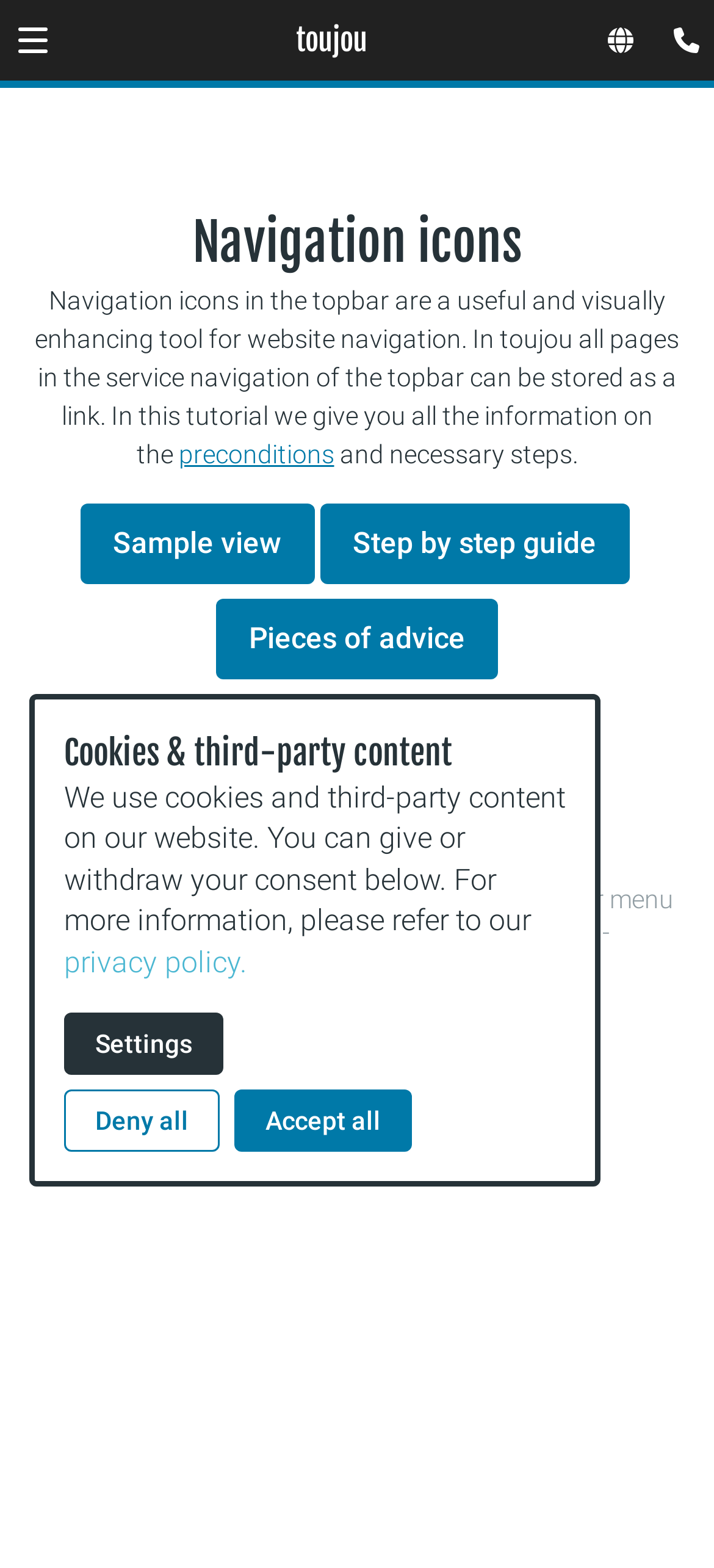Can you specify the bounding box coordinates of the area that needs to be clicked to fulfill the following instruction: "Click on BAMS In Lucknow"?

None